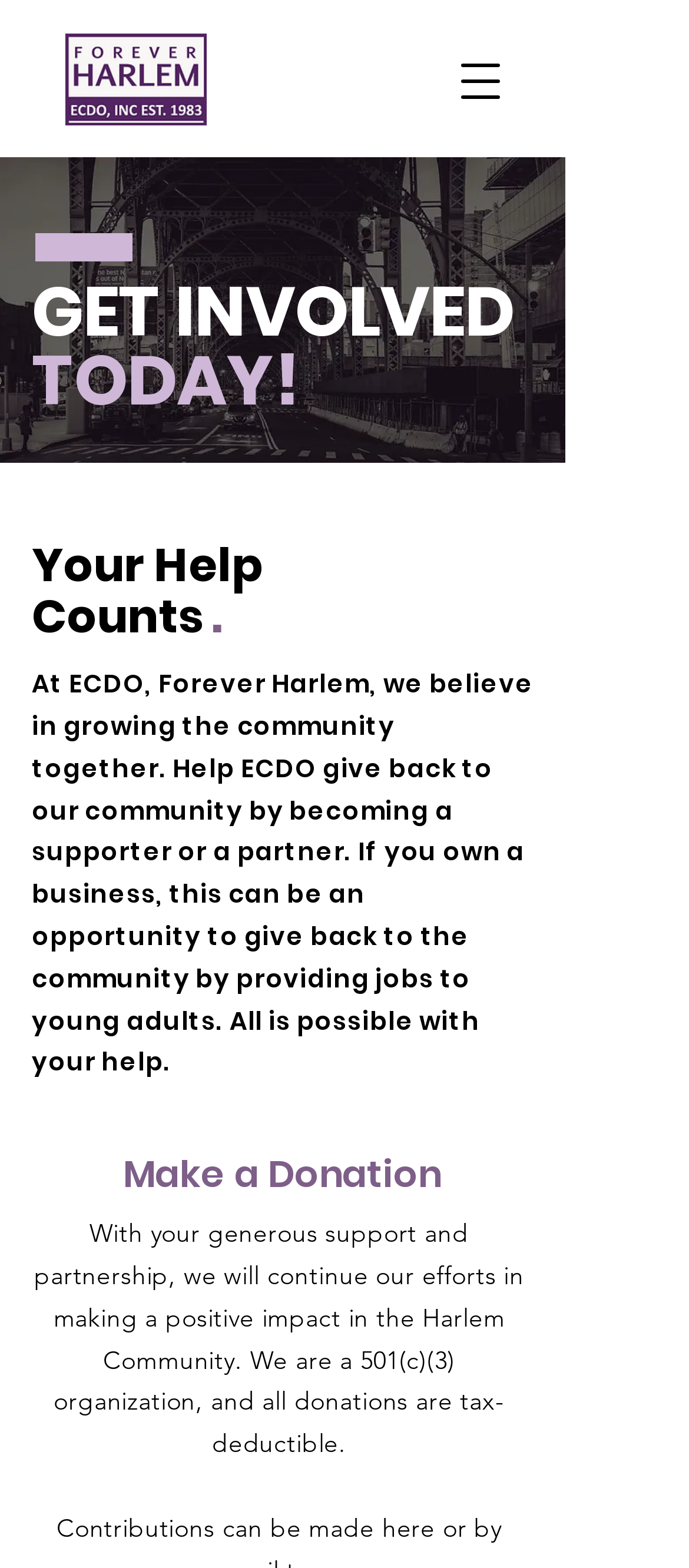Using the information in the image, could you please answer the following question in detail:
What is the focus of ECDO's efforts?

The webpage states that 'We will continue our efforts in making a positive impact in the Harlem Community.' This indicates that the focus of ECDO's efforts is the Harlem Community.